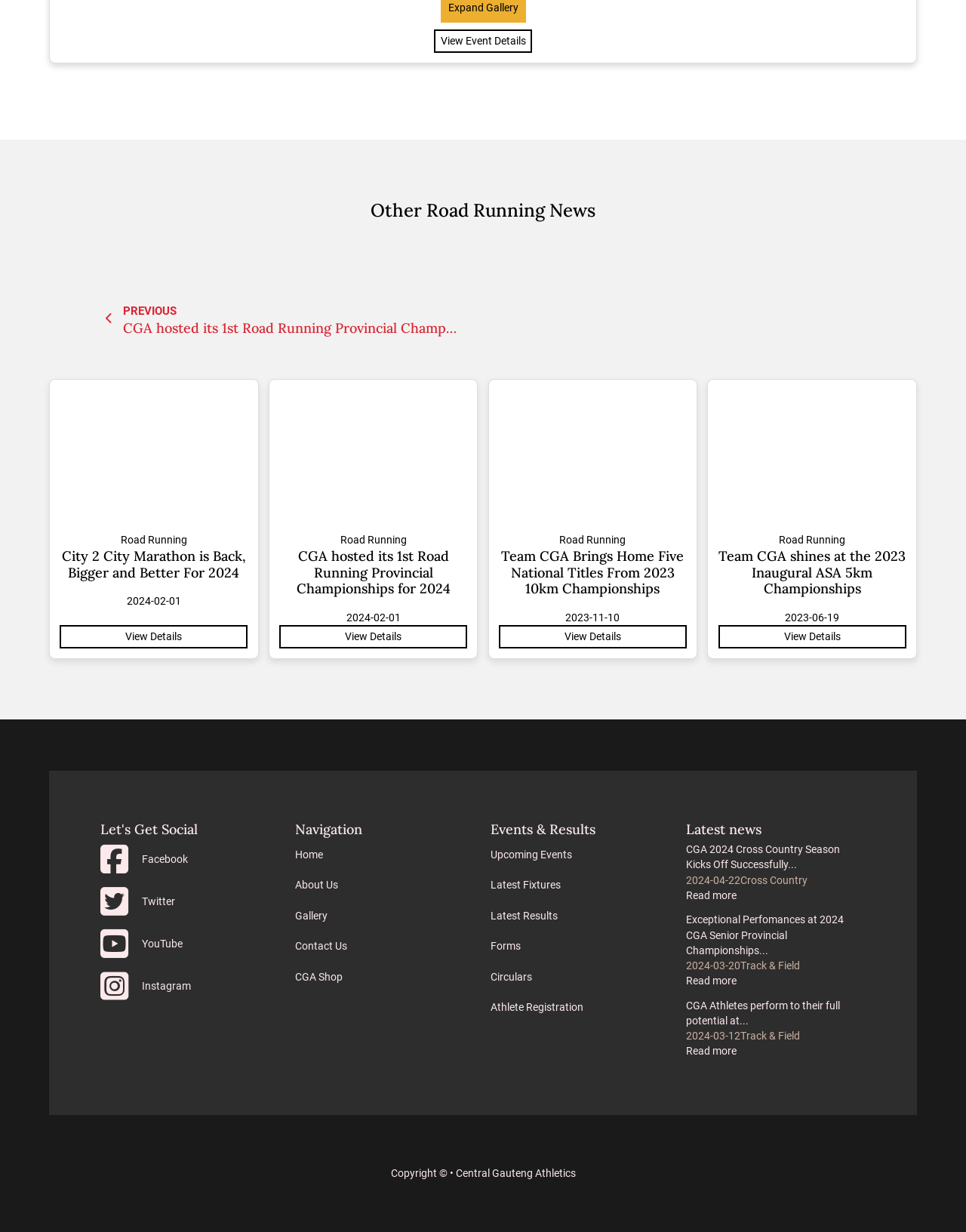Please mark the bounding box coordinates of the area that should be clicked to carry out the instruction: "Read more about City 2 City Marathon is Back, Bigger and Better For 2024".

[0.064, 0.444, 0.254, 0.472]